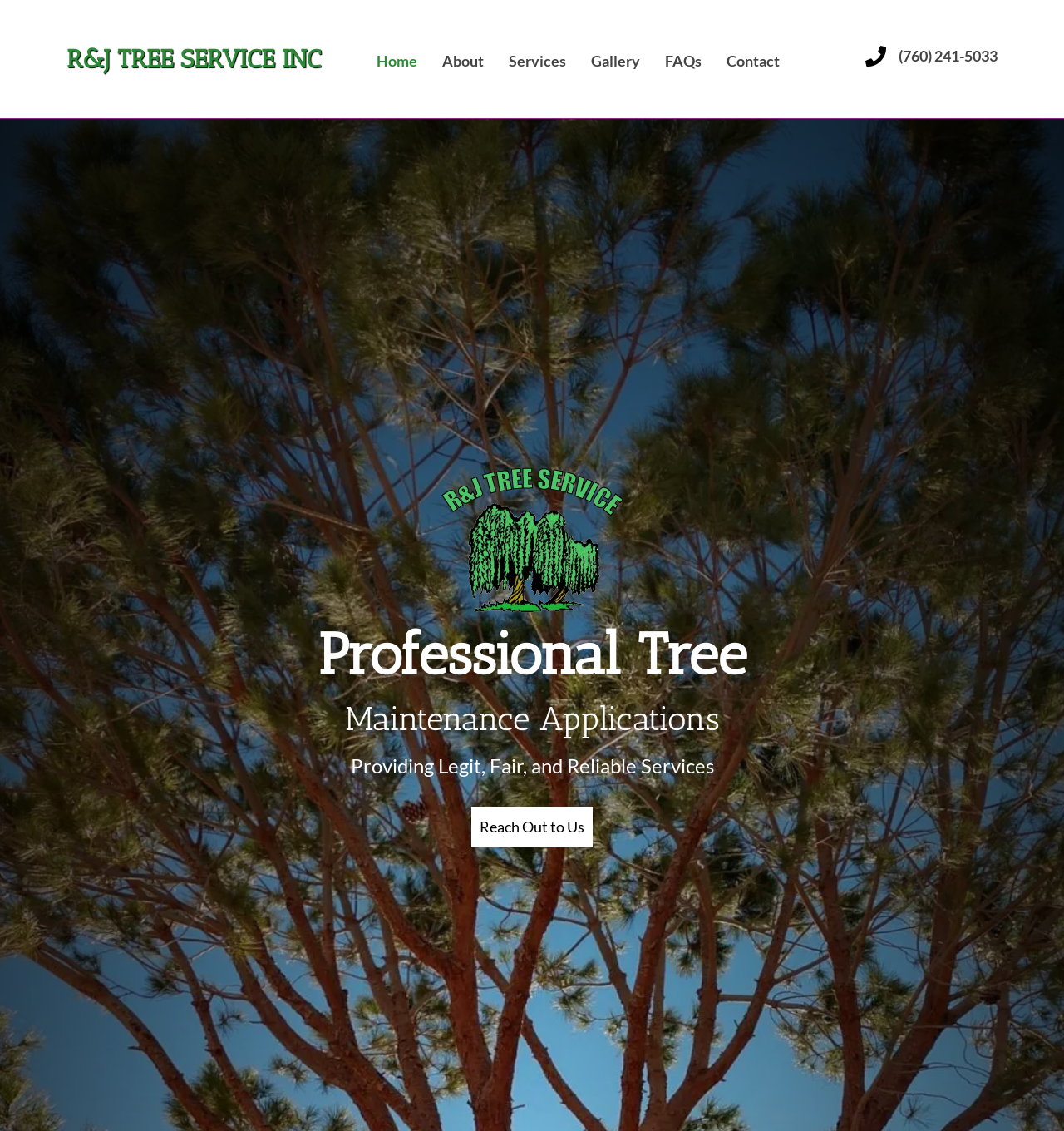Please locate the clickable area by providing the bounding box coordinates to follow this instruction: "Learn about the company".

[0.404, 0.039, 0.466, 0.069]